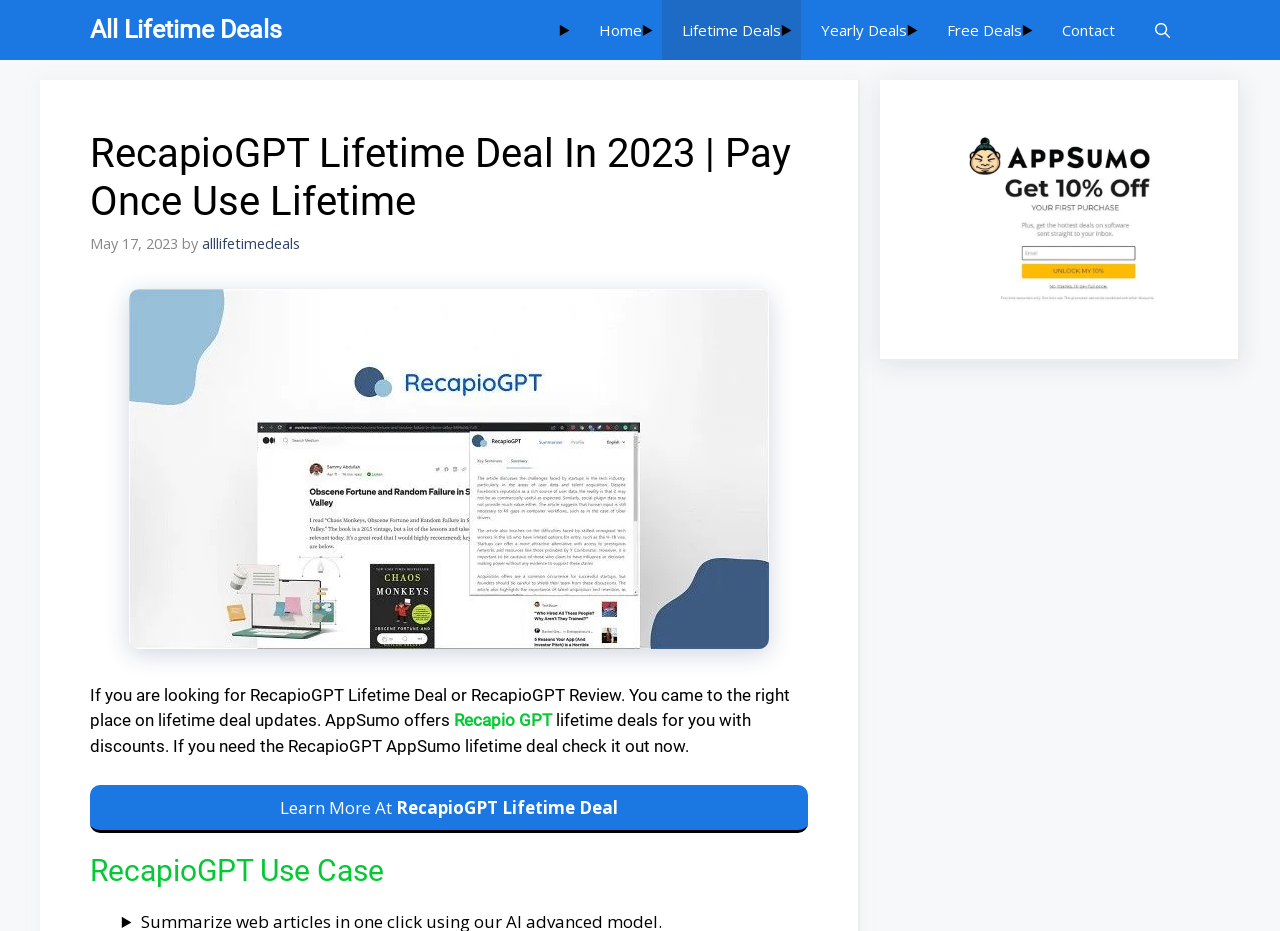What is the text of the webpage's headline?

RecapioGPT Lifetime Deal In 2023 | Pay Once Use Lifetime